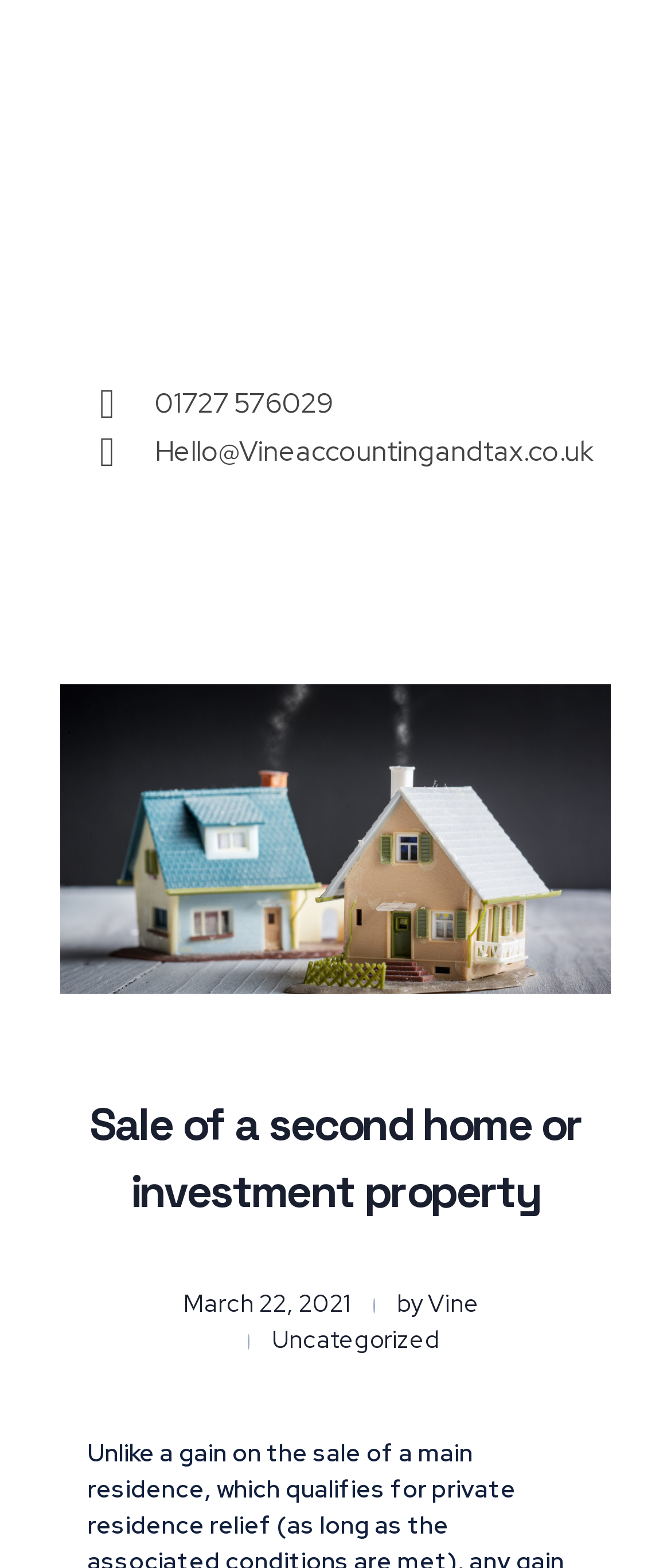Present a detailed account of what is displayed on the webpage.

The webpage appears to be a blog post or article about selling a second home or investment property, specifically from Vine Accounting & Tax. 

At the top left of the page, there is a VAT logo in black, which is an image linked to the VAT website. Next to the logo, there is a heading that reads "Vine Accounting & Tax", which is also a link. 

Below the logo and heading, there are two lines of contact information: a phone number "01727 576029" and an email address "Hello@Vineaccountingandtax.co.uk". 

To the right of the contact information, there is a smaller image related to vacation and secondary homes, which is a link. 

The main content of the page starts with a heading that reads "Sale of a second home or investment property". Below the heading, there is a timestamp showing the date "March 22, 2021", followed by the author's name "Vine" and a category label "Uncategorized".